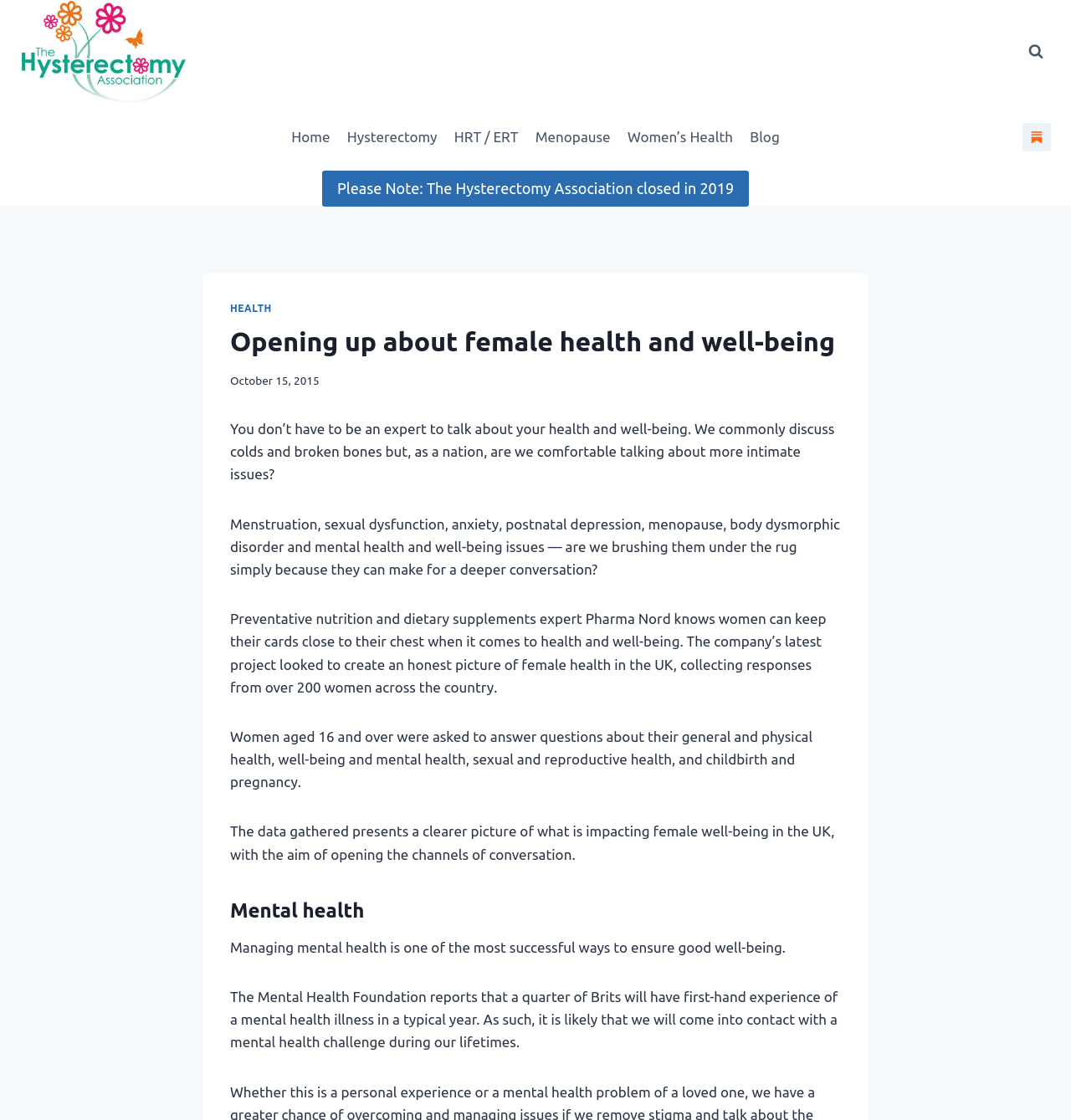Please locate the clickable area by providing the bounding box coordinates to follow this instruction: "Click the Hysterectomy Association logo".

[0.019, 0.0, 0.175, 0.092]